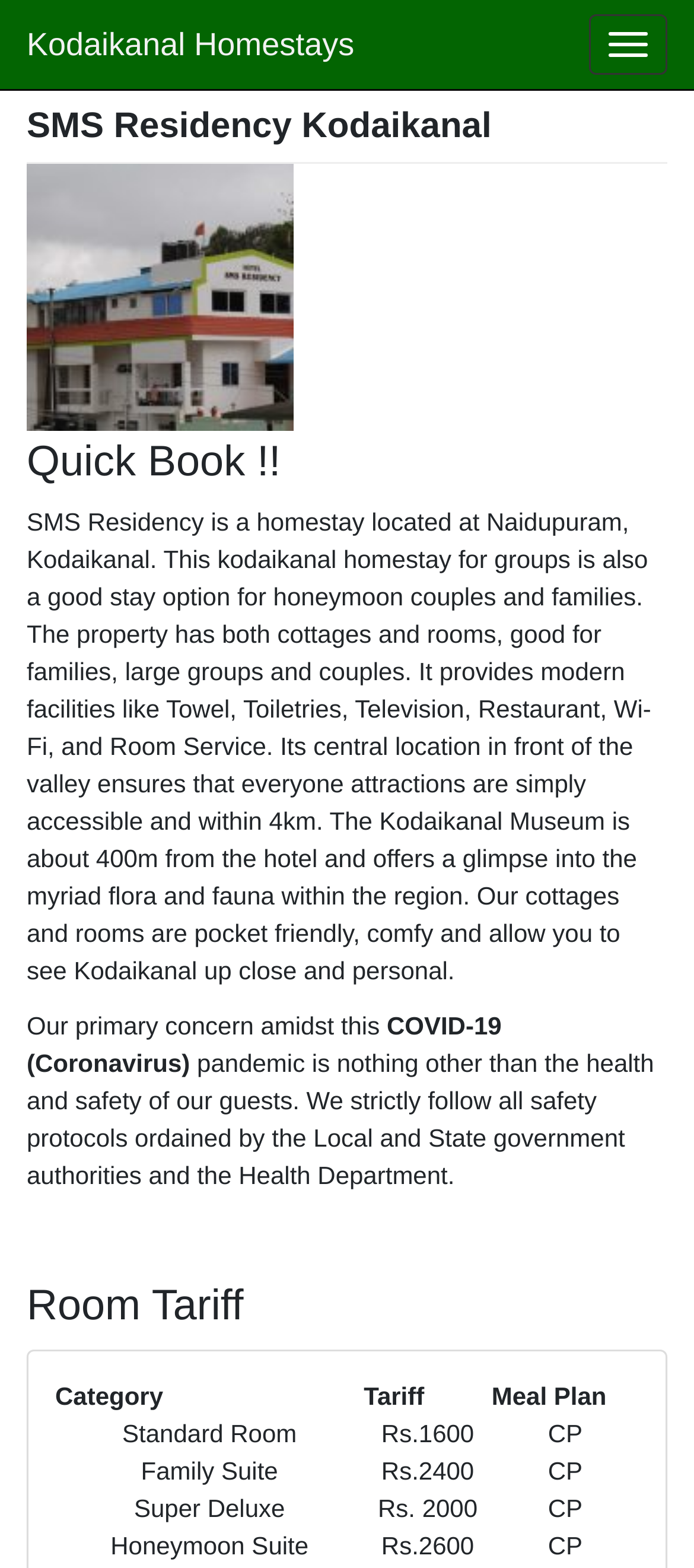Respond to the question with just a single word or phrase: 
What type of accommodation is SMS Residency?

Homestay